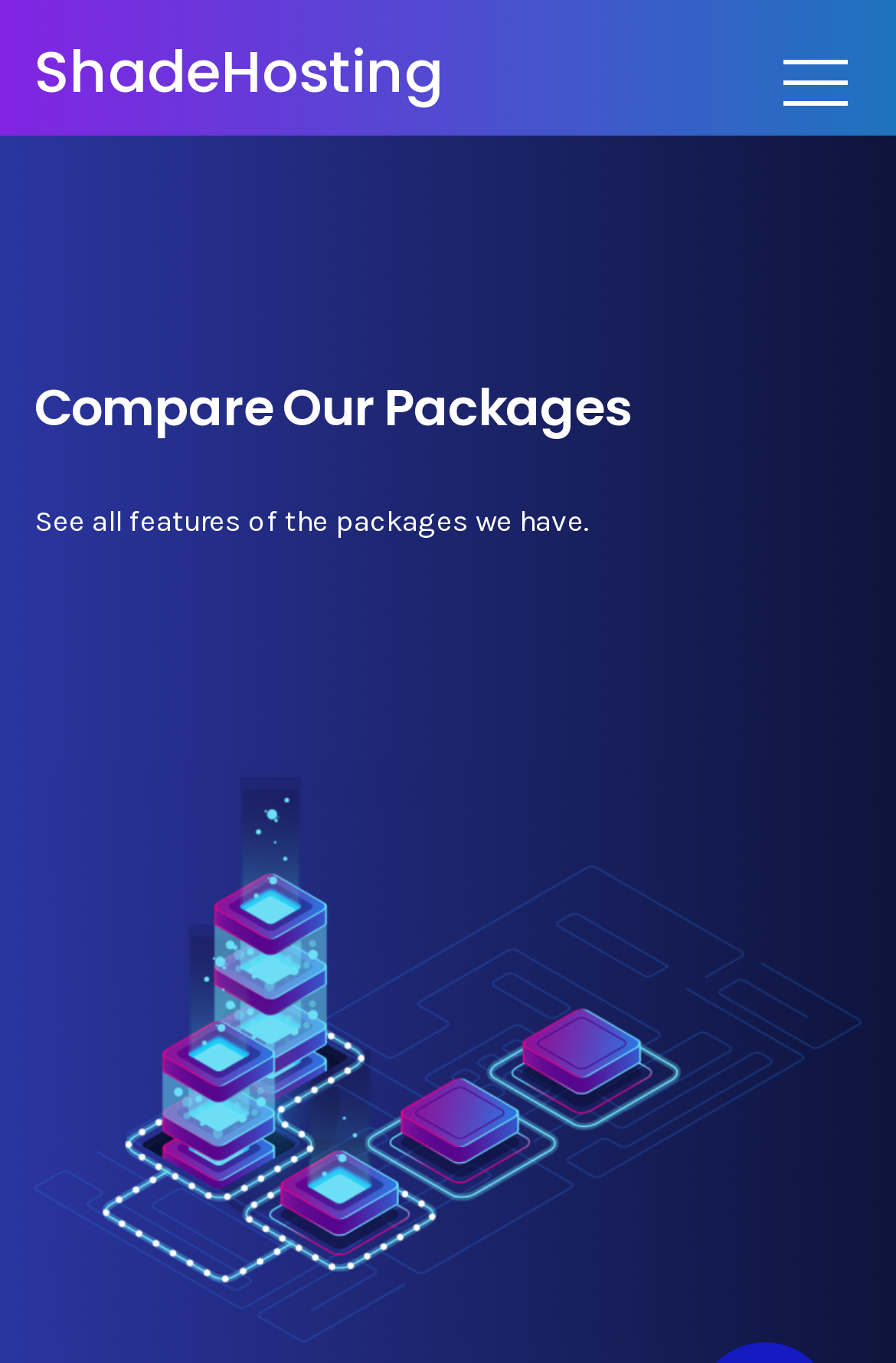Locate the bounding box for the described UI element: "ShadeHosting". Ensure the coordinates are four float numbers between 0 and 1, formatted as [left, top, right, bottom].

[0.038, 0.029, 0.495, 0.079]